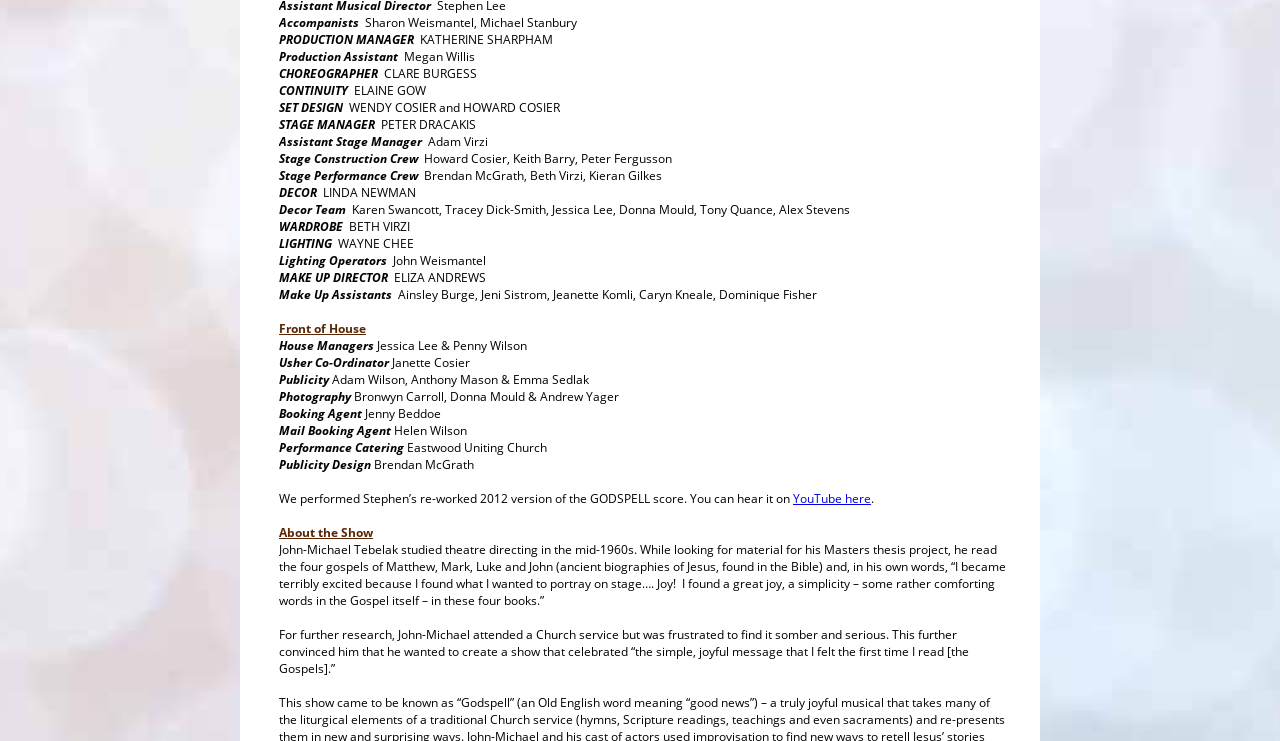Refer to the screenshot and answer the following question in detail:
What is the name of the production manager?

I found the answer by looking at the 'PRODUCTION' section, where it says 'MANAGER' followed by 'KATHERINE SHARPHAM'.